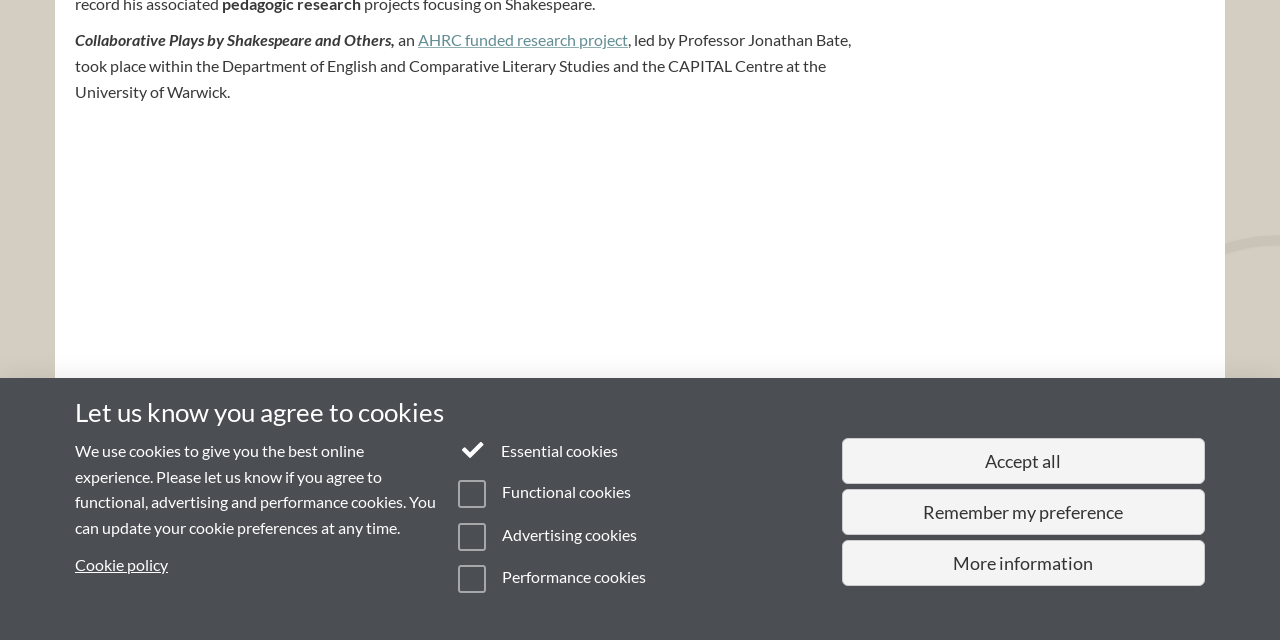Bounding box coordinates are specified in the format (top-left x, top-left y, bottom-right x, bottom-right y). All values are floating point numbers bounded between 0 and 1. Please provide the bounding box coordinate of the region this sentence describes: © MMXXIV

[0.258, 0.911, 0.307, 0.934]